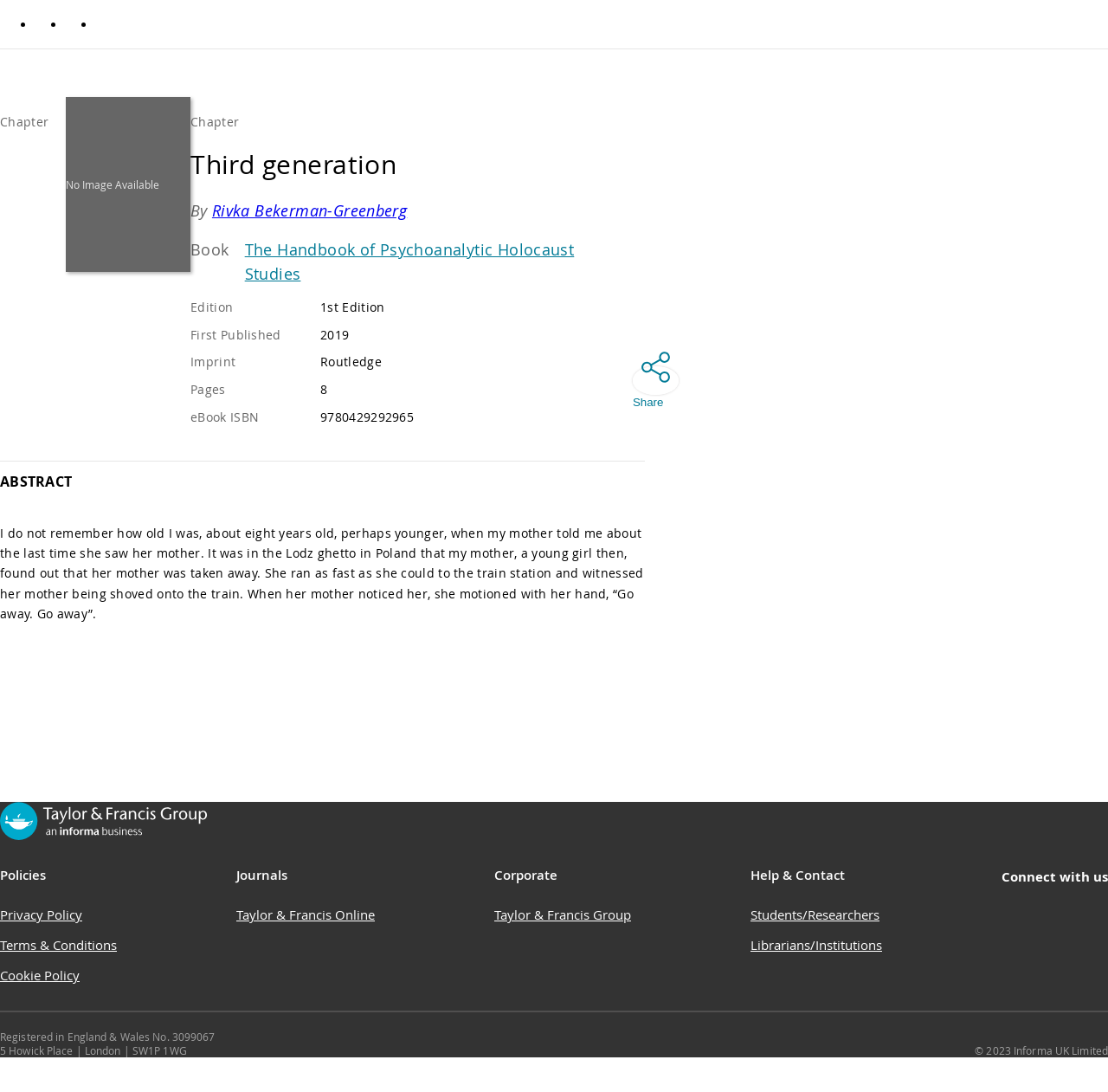What is the publication year of the book?
Please answer the question with a detailed response using the information from the screenshot.

I found the publication year of the book by looking at the text description 'First Published' and its corresponding value '2019'.